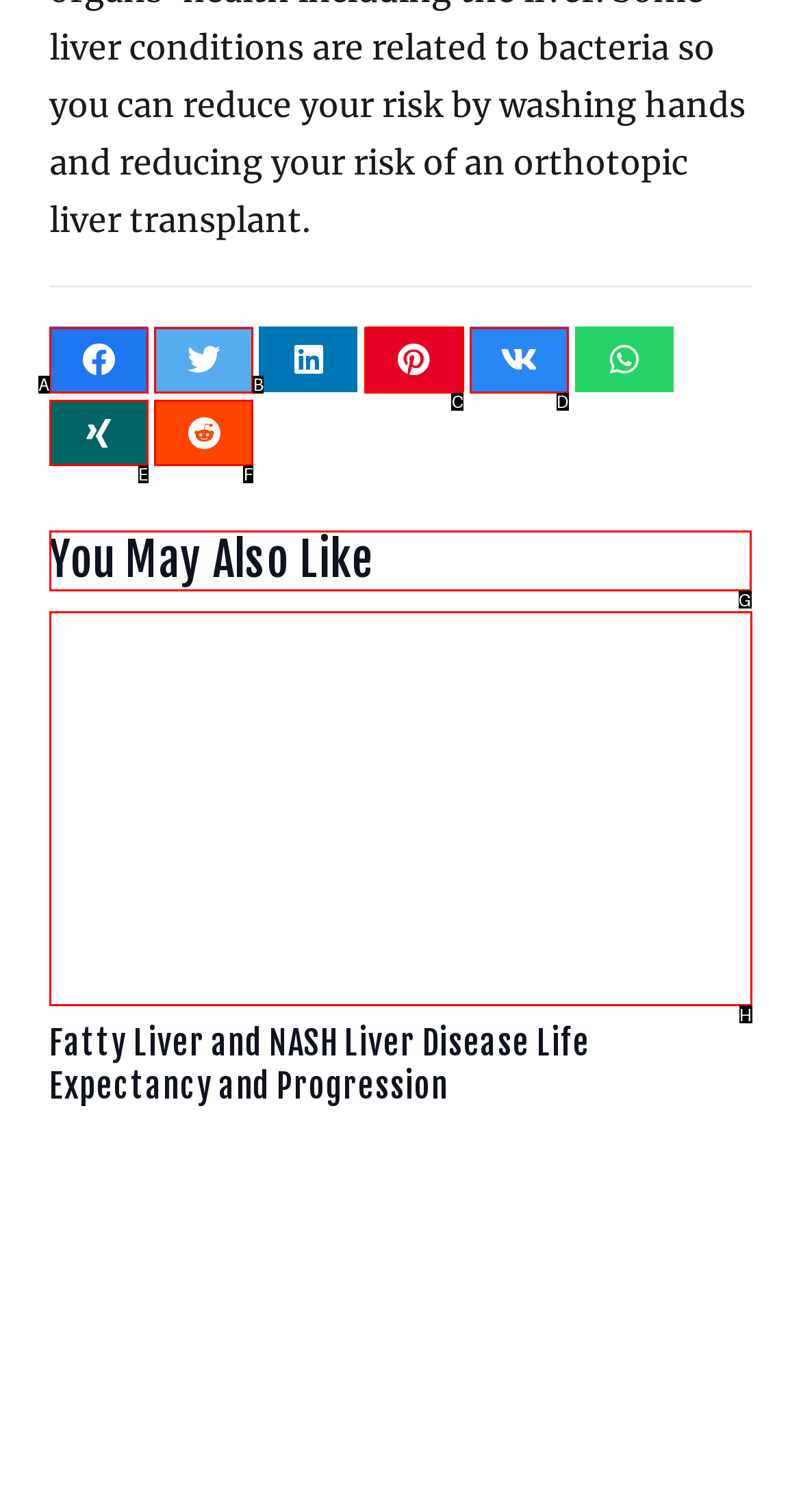Determine which option you need to click to execute the following task: View more articles like this. Provide your answer as a single letter.

G